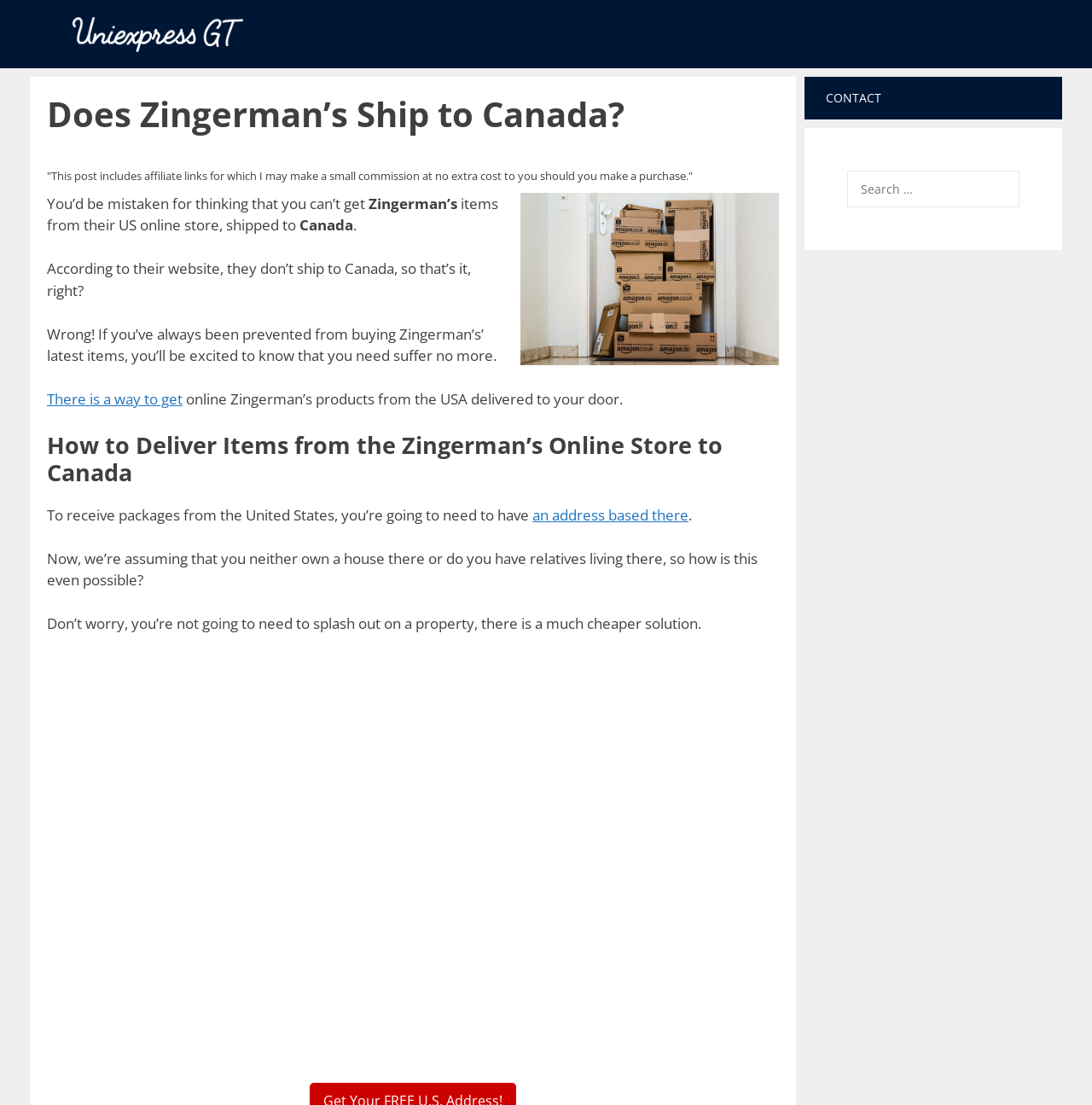Find the bounding box coordinates of the UI element according to this description: "title="uniexpress GT"".

[0.066, 0.021, 0.223, 0.038]